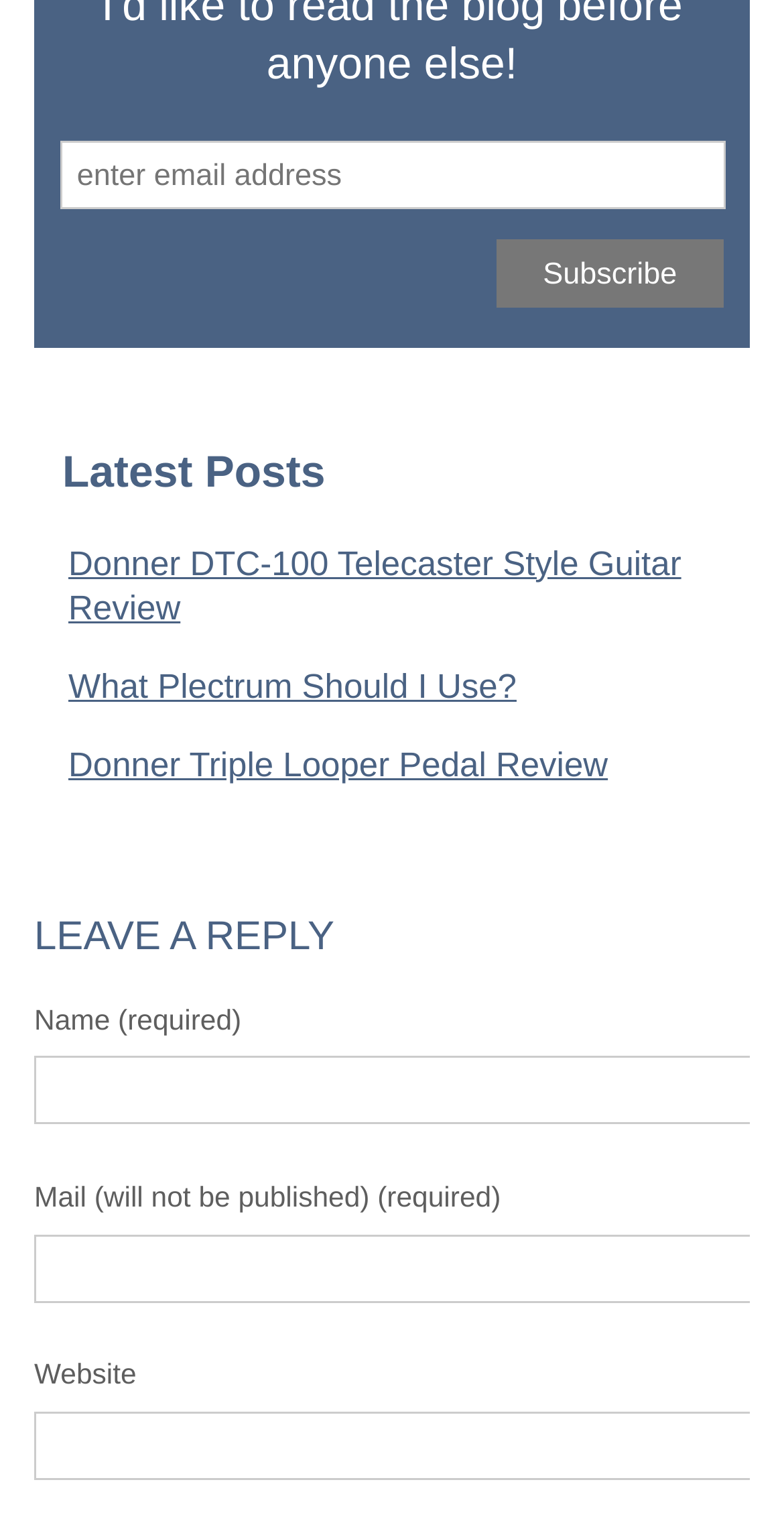Please identify the bounding box coordinates of the clickable area that will fulfill the following instruction: "Read Donner DTC-100 Telecaster Style Guitar Review". The coordinates should be in the format of four float numbers between 0 and 1, i.e., [left, top, right, bottom].

[0.087, 0.355, 0.869, 0.409]